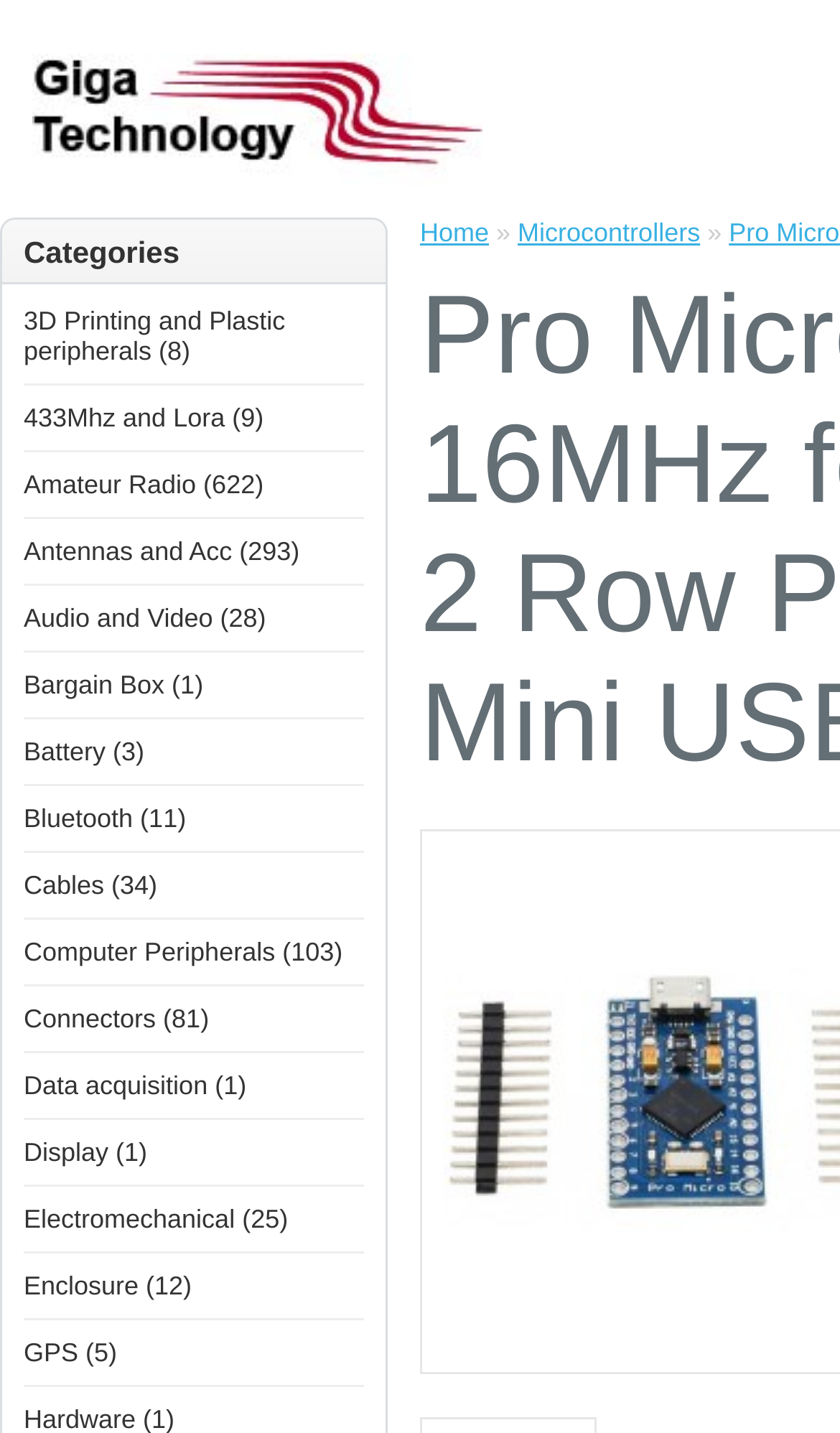Please specify the bounding box coordinates in the format (top-left x, top-left y, bottom-right x, bottom-right y), with values ranging from 0 to 1. Identify the bounding box for the UI component described as follows: GPS (5)

[0.028, 0.933, 0.139, 0.954]